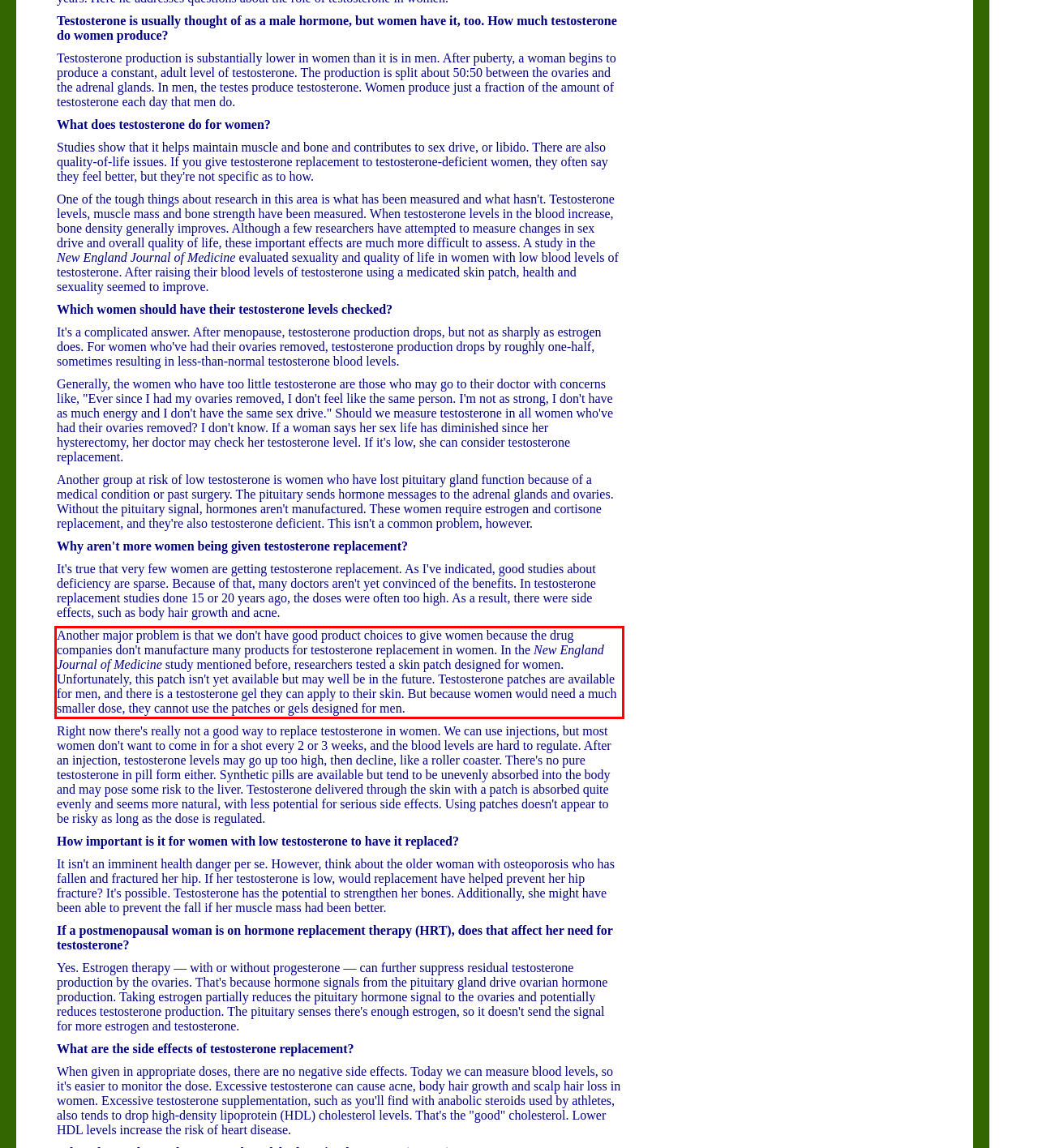By examining the provided screenshot of a webpage, recognize the text within the red bounding box and generate its text content.

Another major problem is that we don't have good product choices to give women because the drug companies don't manufacture many products for testosterone replacement in women. In the New England Journal of Medicine study mentioned before, researchers tested a skin patch designed for women. Unfortunately, this patch isn't yet available but may well be in the future. Testosterone patches are available for men, and there is a testosterone gel they can apply to their skin. But because women would need a much smaller dose, they cannot use the patches or gels designed for men.